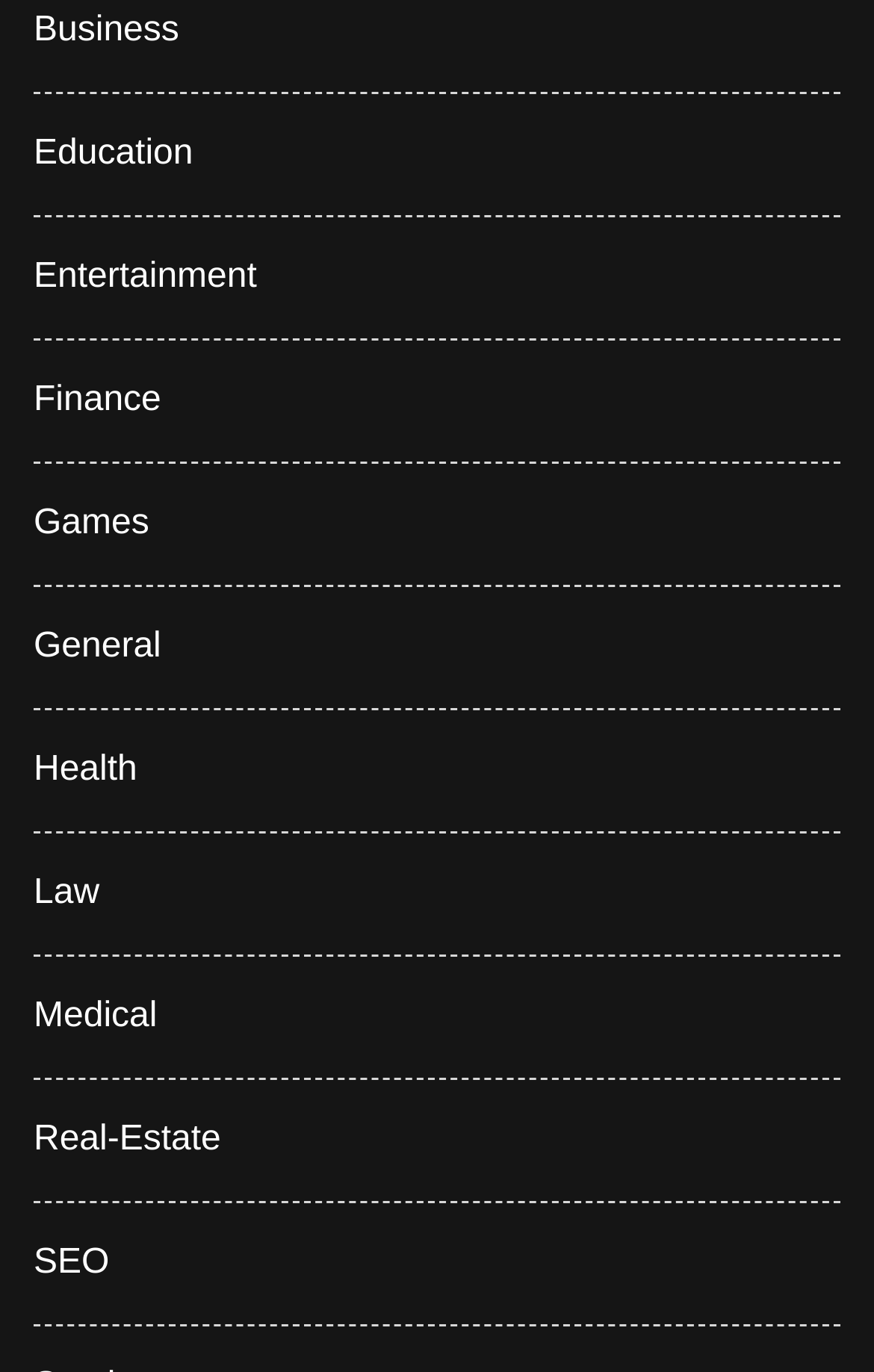Identify the bounding box coordinates of the specific part of the webpage to click to complete this instruction: "Access Finance".

[0.038, 0.277, 0.184, 0.305]